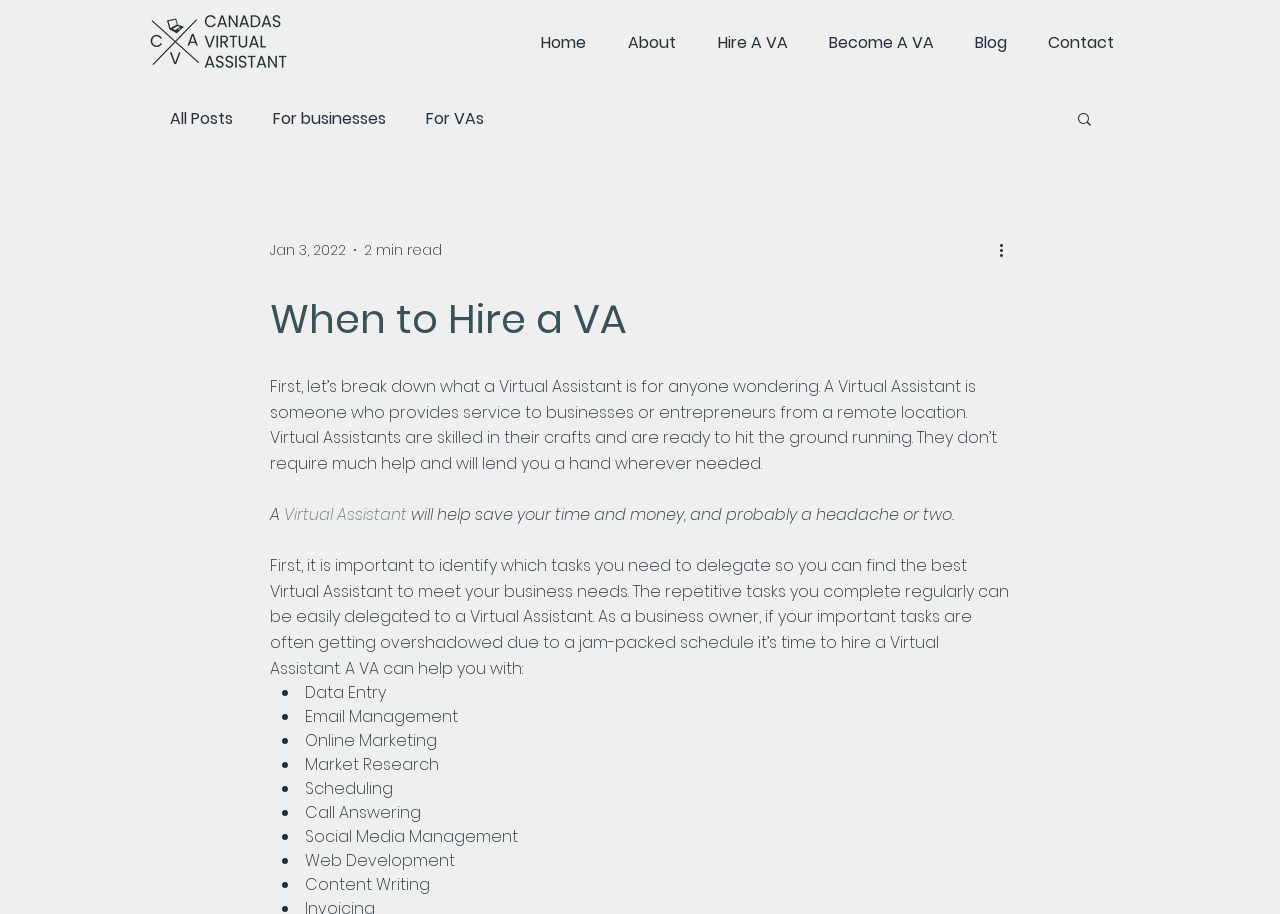Locate the bounding box coordinates of the clickable region to complete the following instruction: "Click the 'Hire A VA' link."

[0.54, 0.033, 0.627, 0.061]